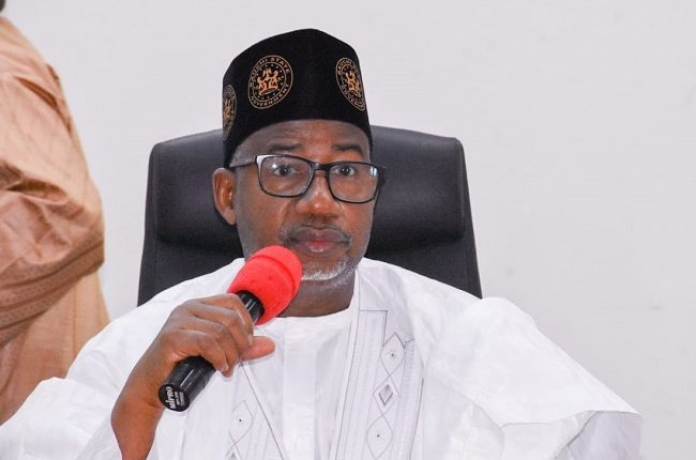What is the expression on the individual's face?
Answer the question with as much detail as you can, using the image as a reference.

The expression on the individual's face conveys seriousness and intent, reflecting the gravity of the topic at hand, possibly related to political or social matters, as inferred from the context surrounding the image.